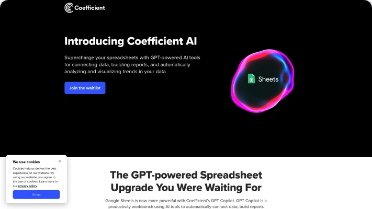What is the technology integrated with the spreadsheet?
Use the information from the image to give a detailed answer to the question.

The image highlights the benefits of the tool with the text 'The GPT-powered Spreadsheet Upgrade You Were Waiting For', indicating that the technology integrated with the spreadsheet is GPT-powered AI, which is a cutting-edge technology aimed at streamlining work processes through intelligent automation.